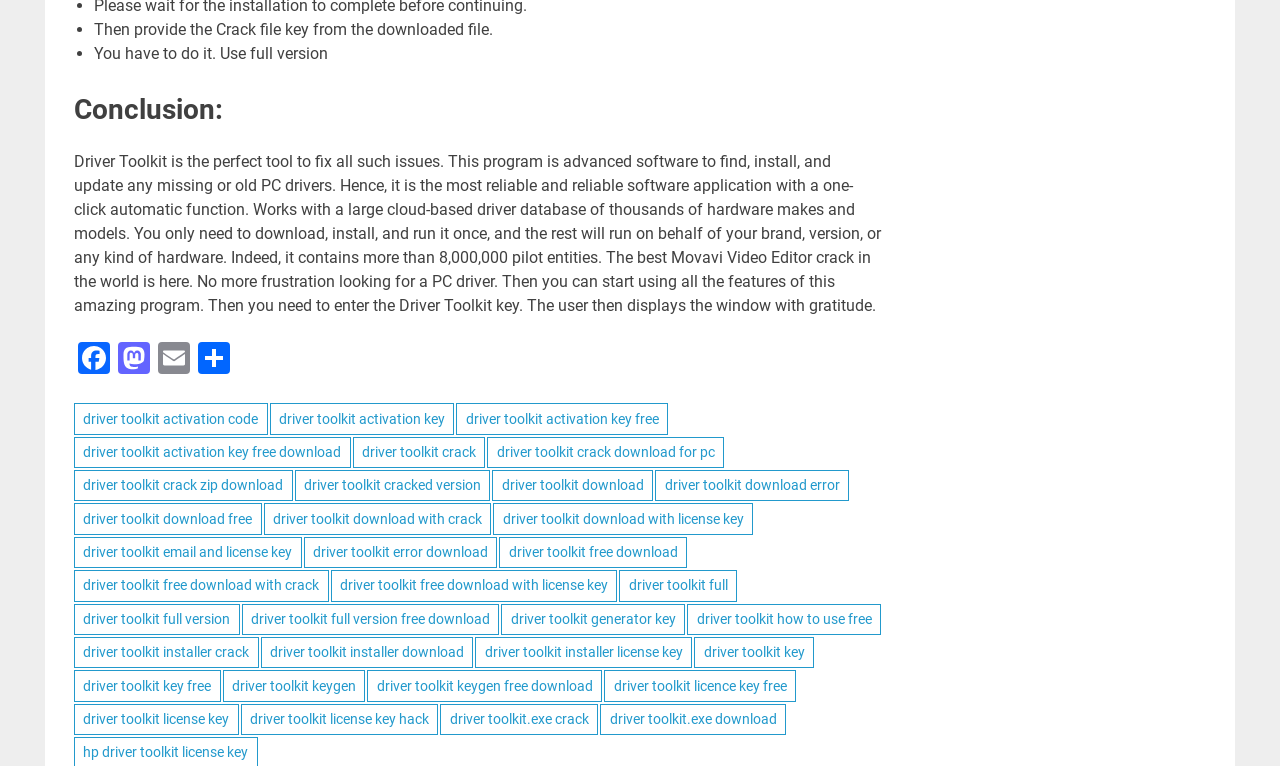Based on the image, please respond to the question with as much detail as possible:
What is the purpose of Driver Toolkit?

Based on the webpage content, Driver Toolkit is a software that helps to fix all PC driver issues by finding, installing, and updating missing or old drivers. It has a one-click automatic function and works with a large cloud-based driver database.